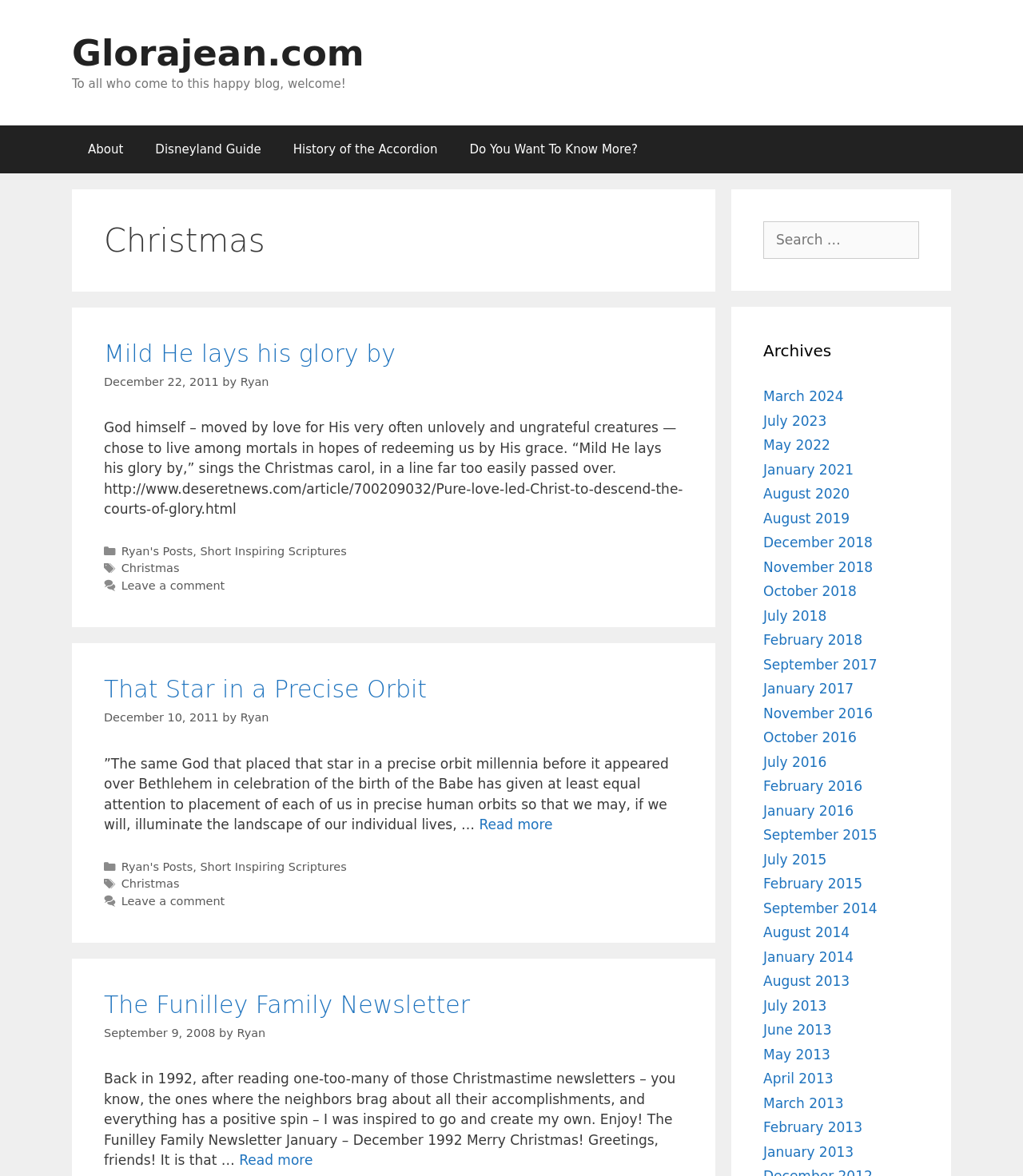Find the bounding box of the element with the following description: "History of the Accordion". The coordinates must be four float numbers between 0 and 1, formatted as [left, top, right, bottom].

[0.271, 0.106, 0.443, 0.147]